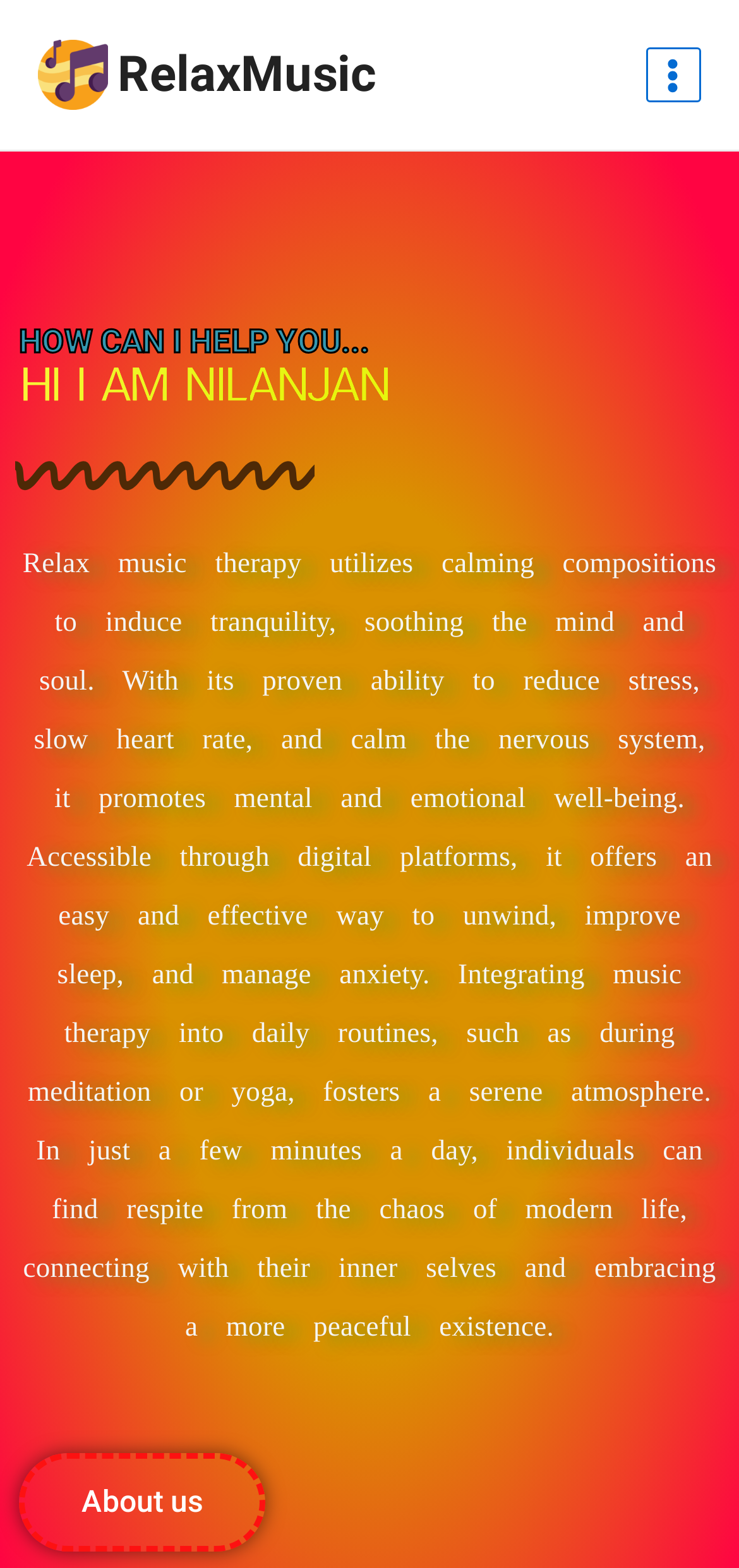What is the purpose of the music therapy?
Observe the image and answer the question with a one-word or short phrase response.

Reduce stress and anxiety